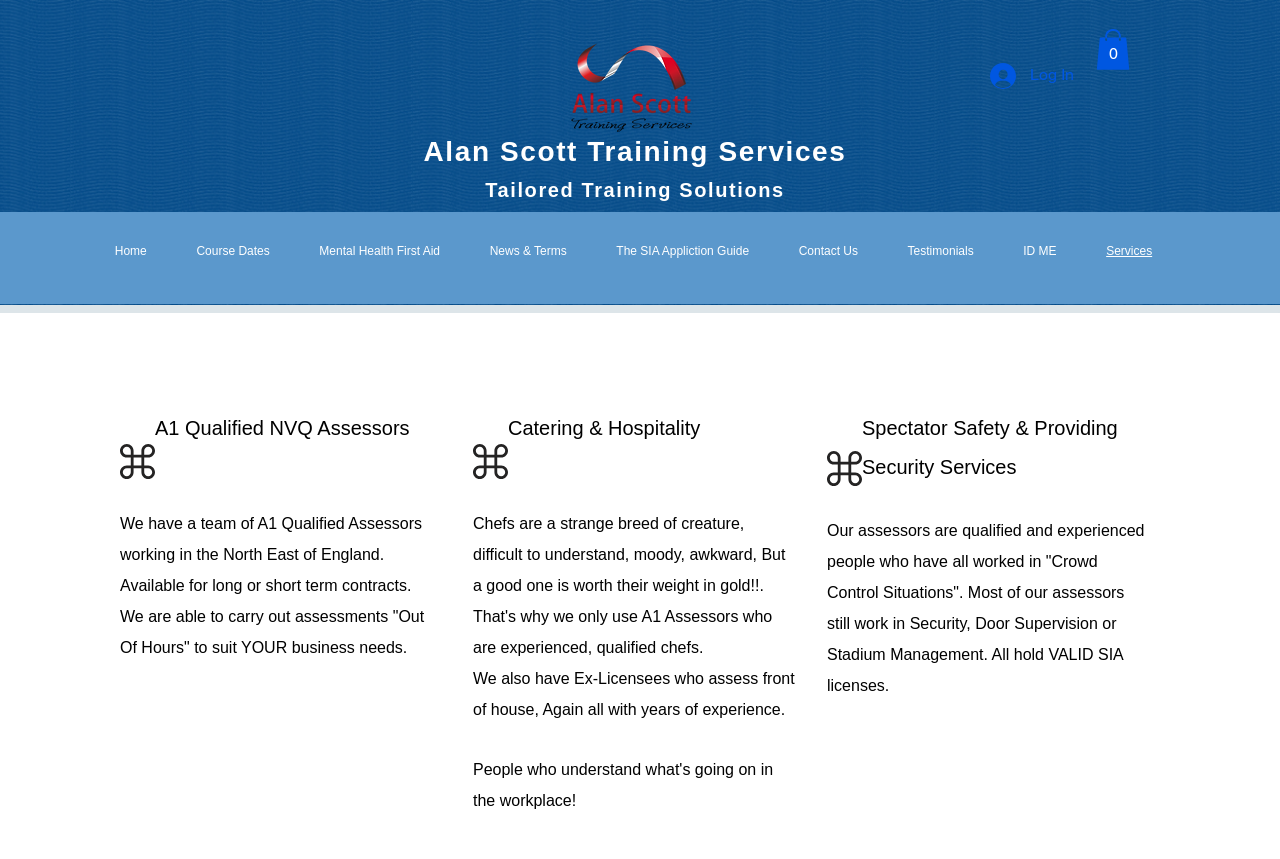Give a one-word or phrase response to the following question: What is the purpose of the 'Log In' button?

To log in to the website